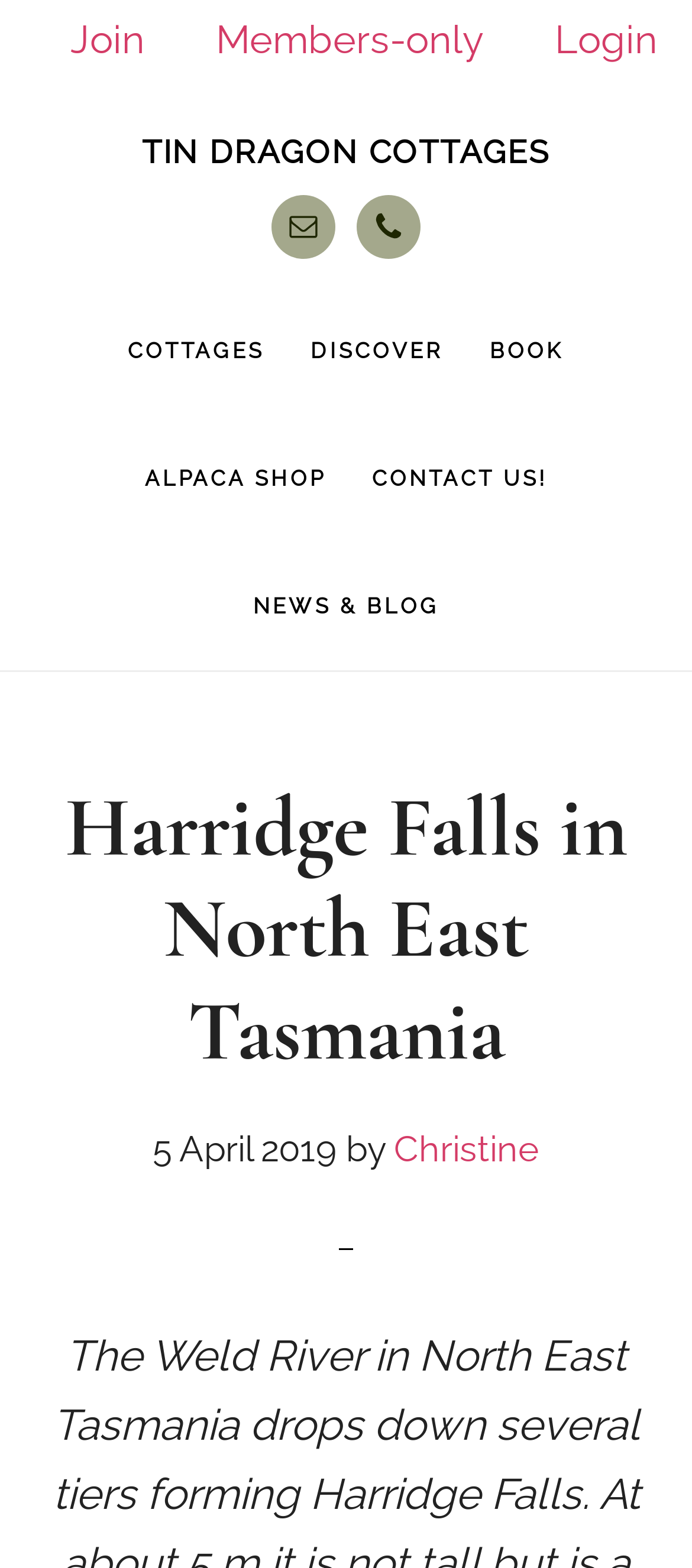Please find the bounding box coordinates of the element that must be clicked to perform the given instruction: "Send an email". The coordinates should be four float numbers from 0 to 1, i.e., [left, top, right, bottom].

[0.392, 0.124, 0.485, 0.165]